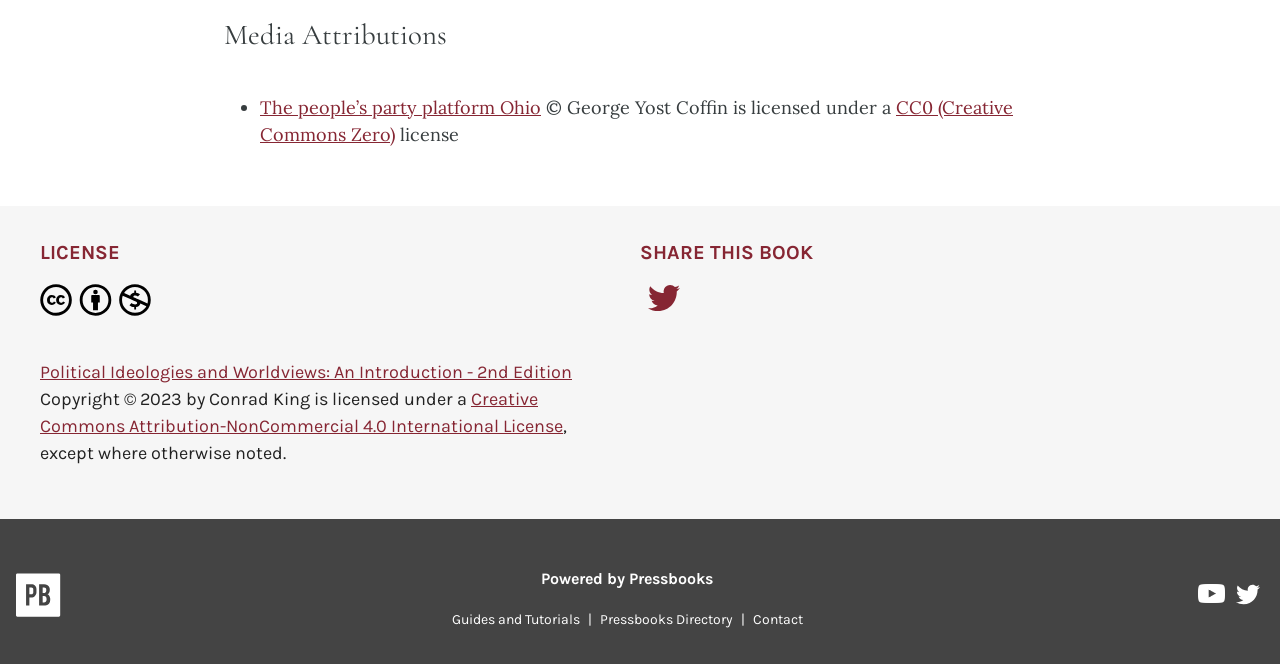Please identify the bounding box coordinates of the region to click in order to complete the task: "Learn about Creative Commons Zero". The coordinates must be four float numbers between 0 and 1, specified as [left, top, right, bottom].

[0.203, 0.145, 0.791, 0.22]